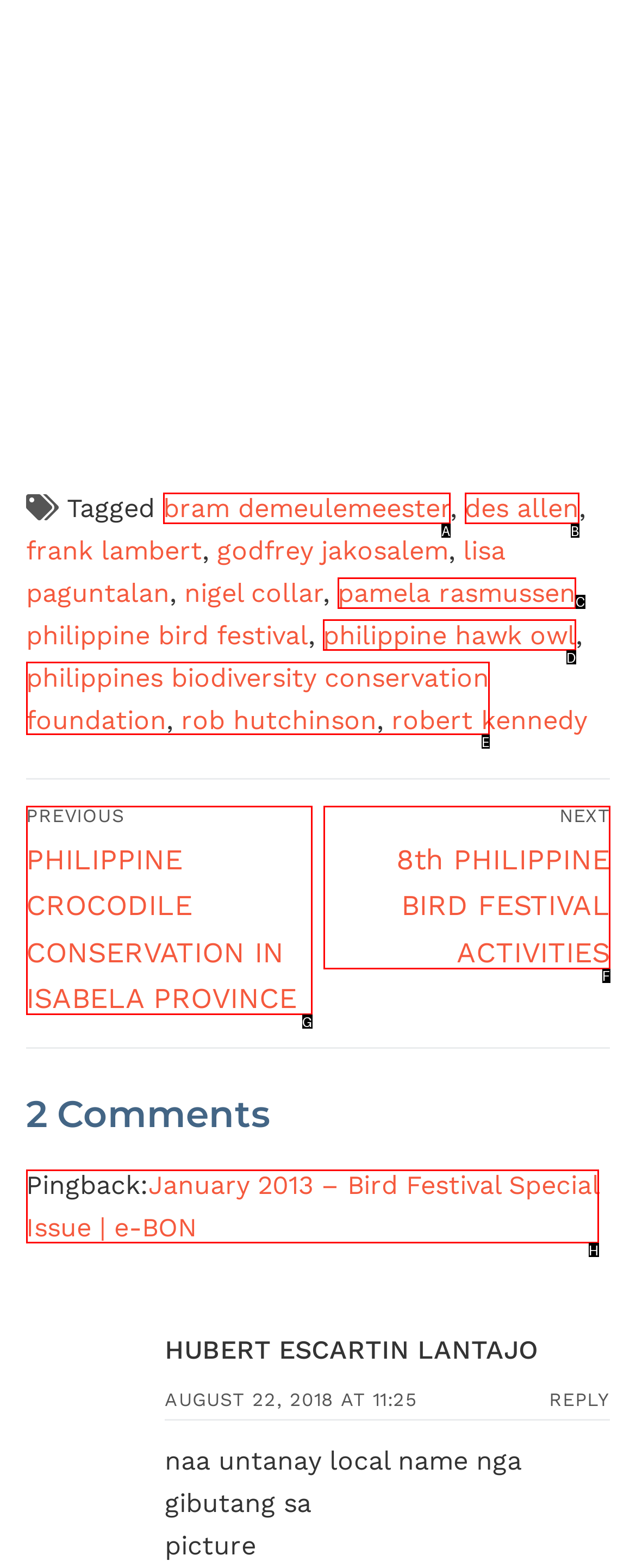Pick the right letter to click to achieve the task: Learn about the Drug Review Process
Answer with the letter of the correct option directly.

None